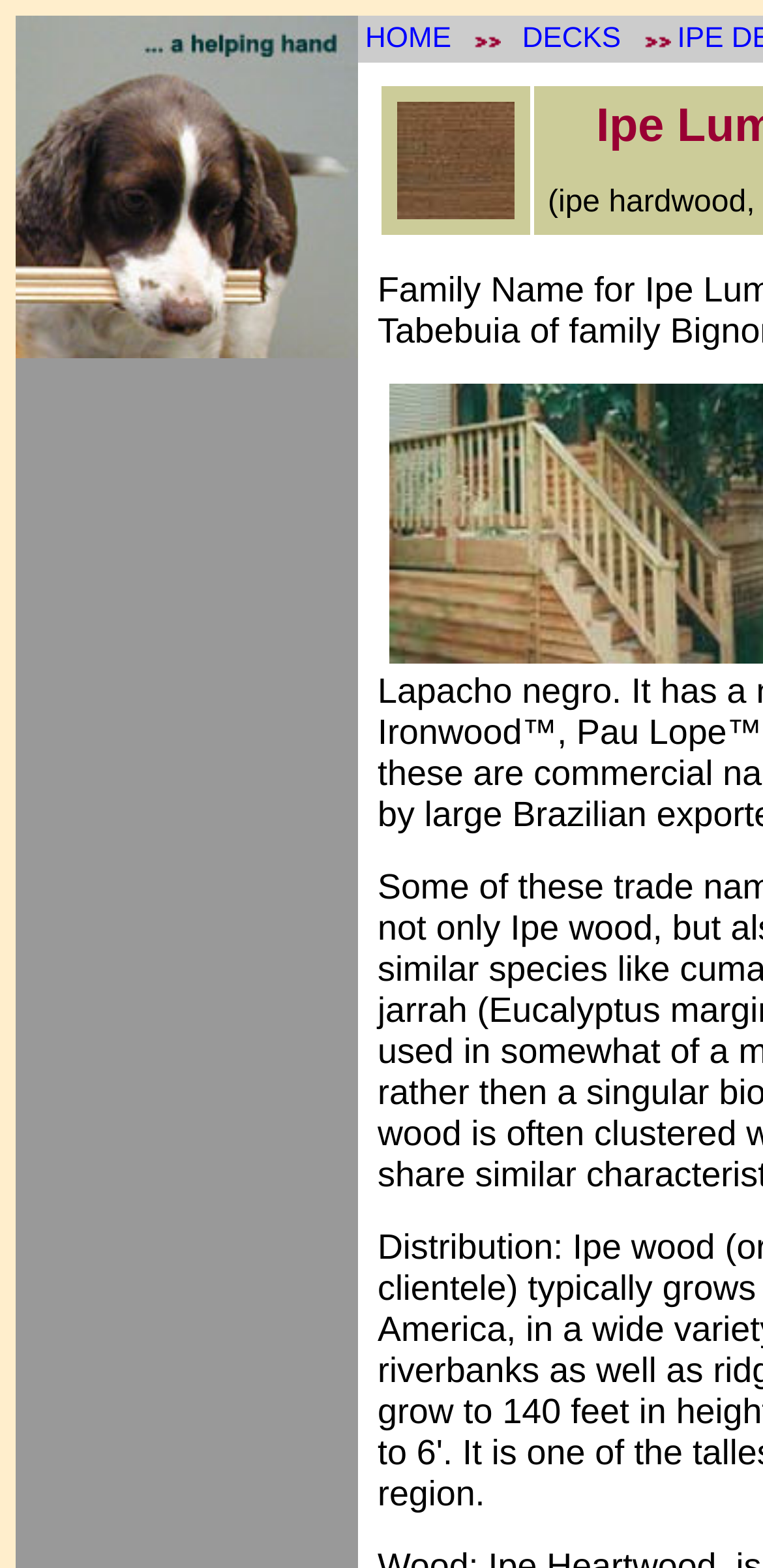What is the first menu item on the top navigation bar? Analyze the screenshot and reply with just one word or a short phrase.

HOME